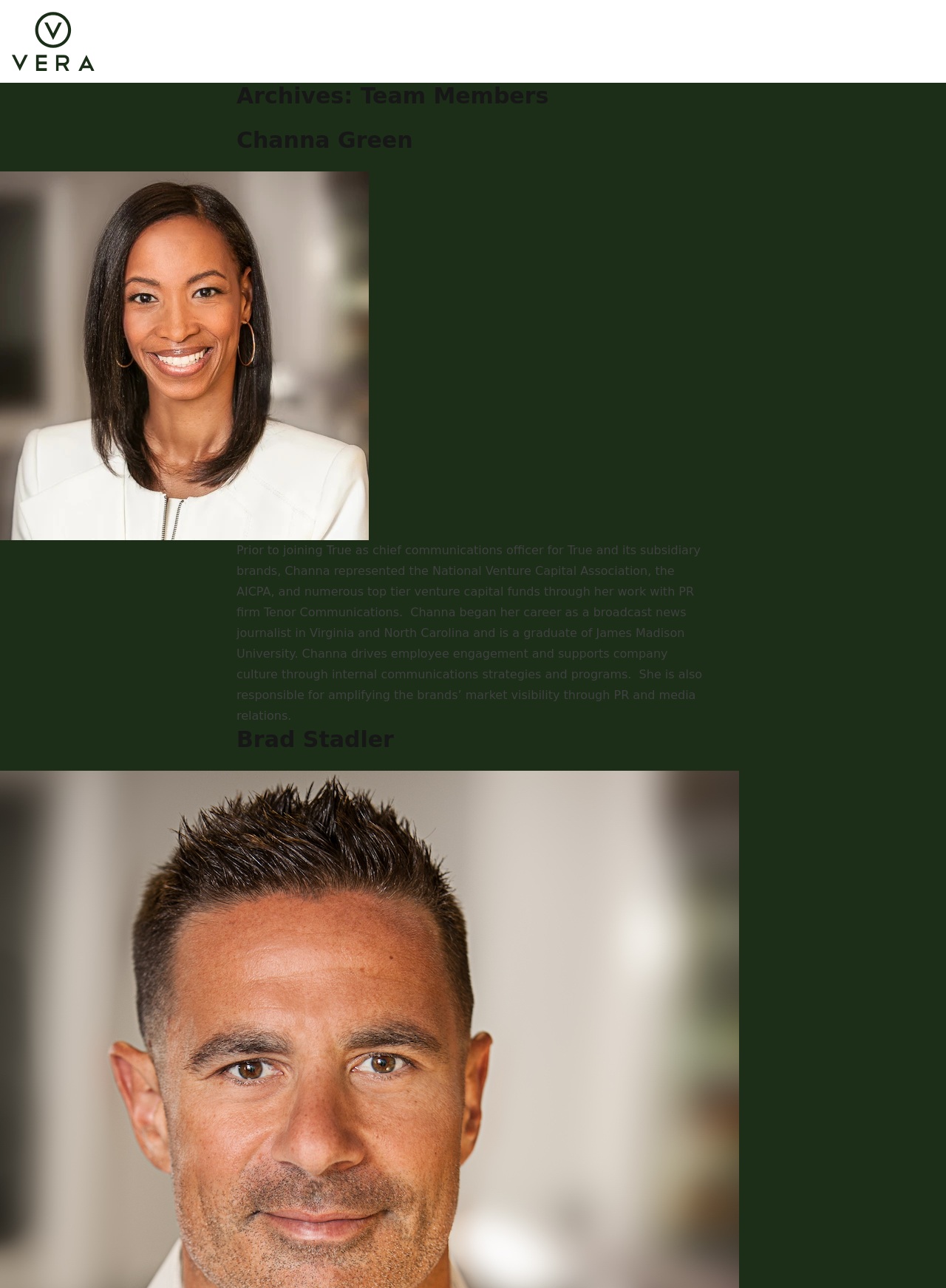What is the name of the first team member?
Using the image as a reference, answer with just one word or a short phrase.

Channa Green